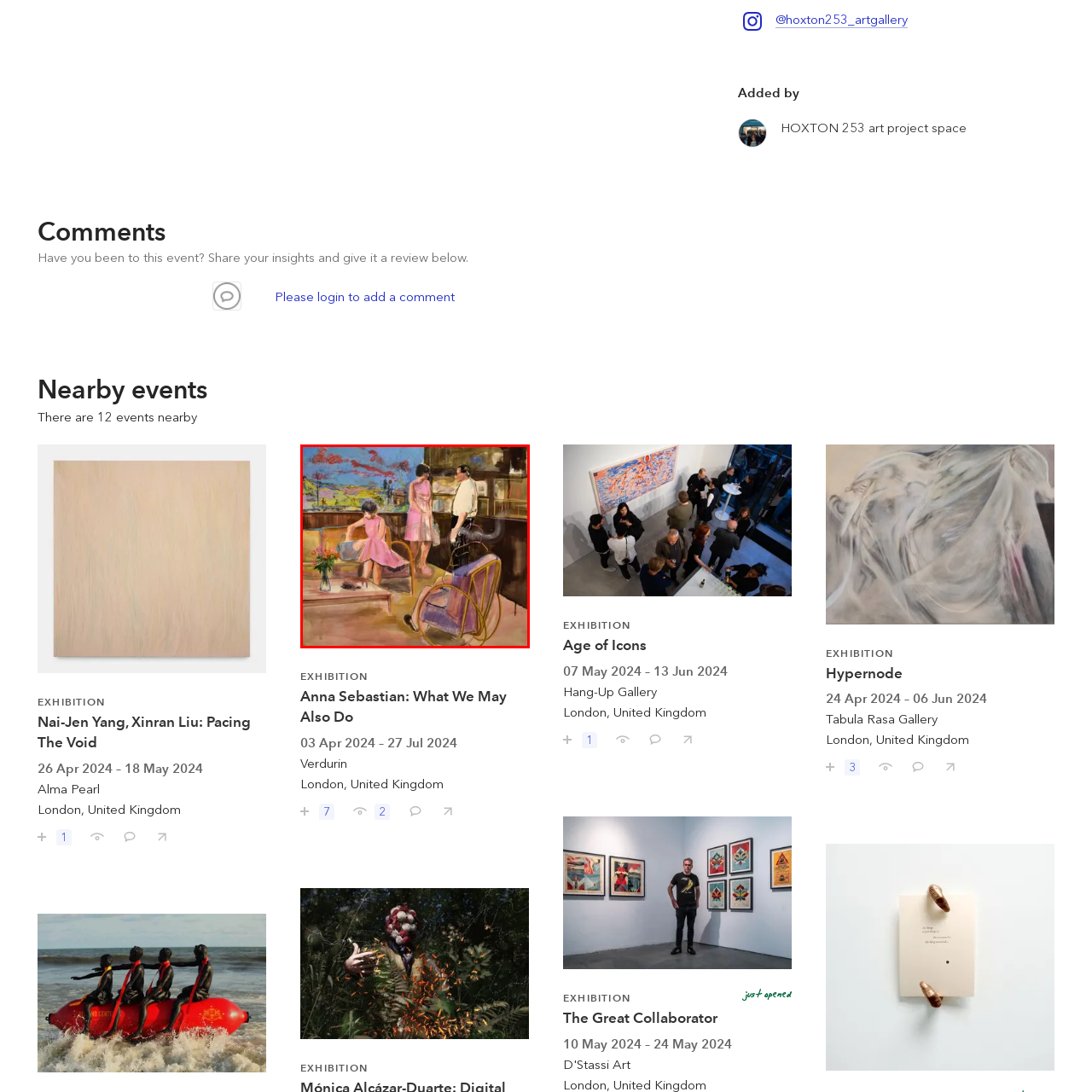Describe meticulously the scene encapsulated by the red boundary in the image.

The image depicts a vibrant and evocative scene within a domestic setting, capturing a moment filled with interpersonal dynamics and emotional undertones. Central to the composition are three figures: two women and a man, each dressed in stylish attire that reflects a certain era, likely mid-20th century, contributing to the artwork's nostalgic feel.

One woman, clad in a pink dress, is seated on a couch, engaged in some activity, while another woman stands beside her, both exuding a sense of ease and familiarity. Their poses suggest a conversation or shared moment, highlighting the connection between them. The man, dressed in a white shirt, stands slightly apart but integrated into the scene, perhaps observing the women with a blend of attentiveness and curiosity.

The background features a stunning landscape with rolling hills and a dramatic sky, painted in expressive brushstrokes that evoke a sense of movement and emotion. A vase of flowers on the table adds a touch of warmth and life to the setting, grounding the scene in domesticity.

Overall, this artwork conveys themes of connection, family, and the intricate layers of human relationships, set against a beautifully painted backdrop that invites deeper reflection. The piece is titled "Anna Sebastian: What We May Also Do," an exhibition running from April 3, 2024, to July 27, 2024, at Verdurin in London.